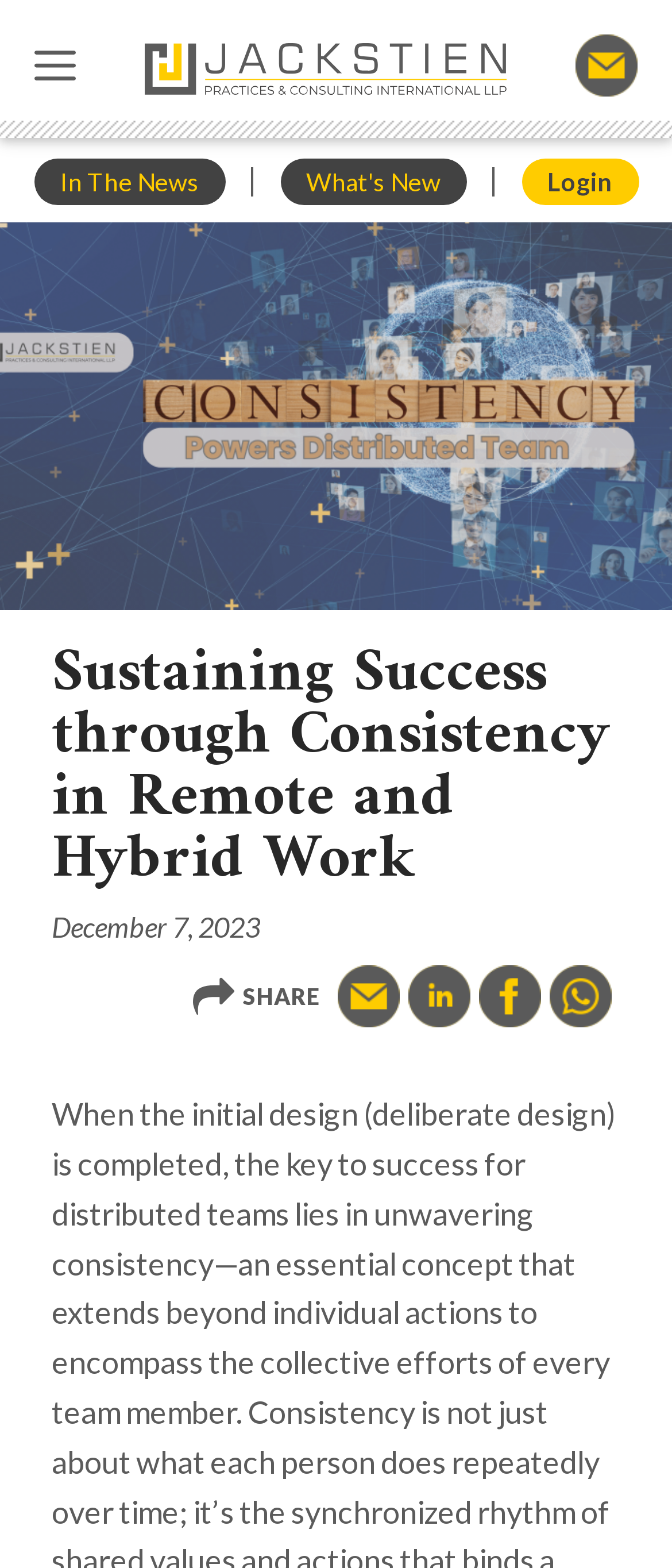Find the bounding box coordinates corresponding to the UI element with the description: "What's New". The coordinates should be formatted as [left, top, right, bottom], with values as floats between 0 and 1.

[0.417, 0.101, 0.694, 0.131]